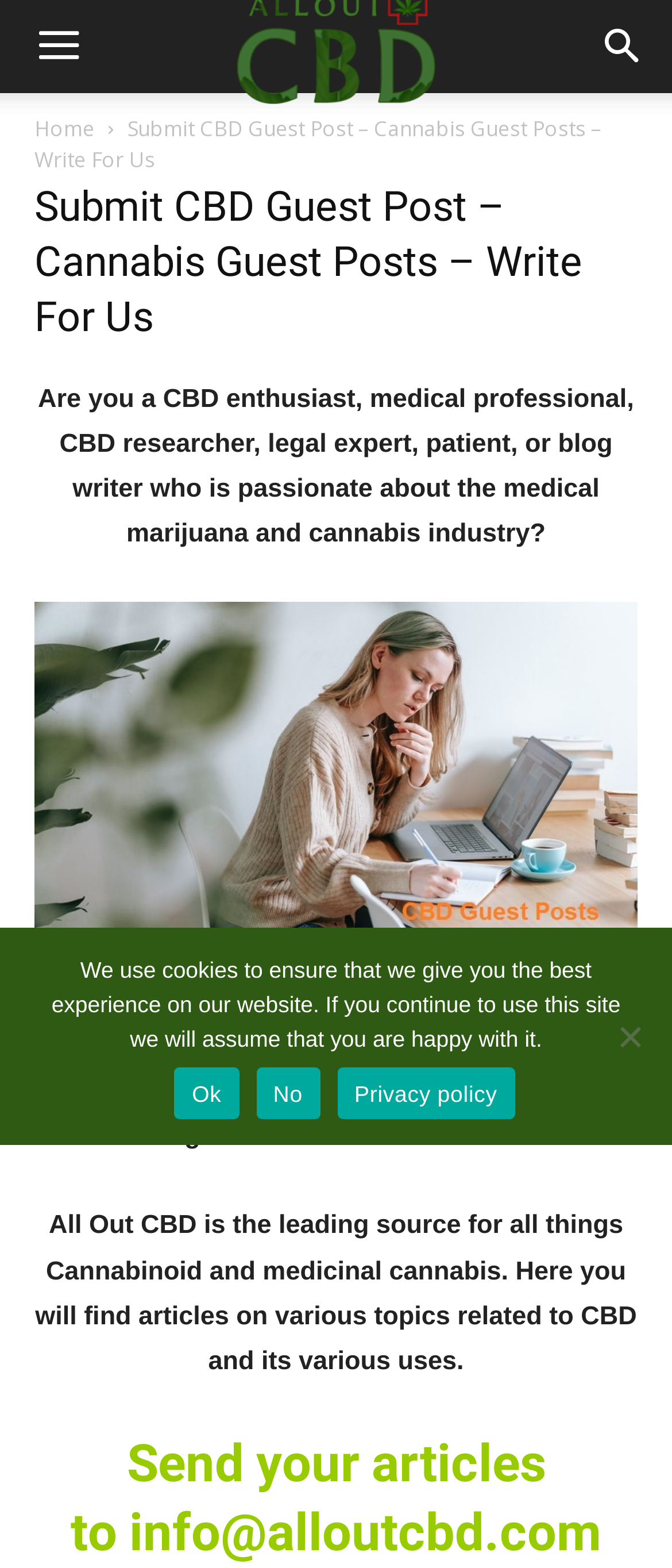Provide the bounding box coordinates, formatted as (top-left x, top-left y, bottom-right x, bottom-right y), with all values being floating point numbers between 0 and 1. Identify the bounding box of the UI element that matches the description: IT for Small Businesses

None